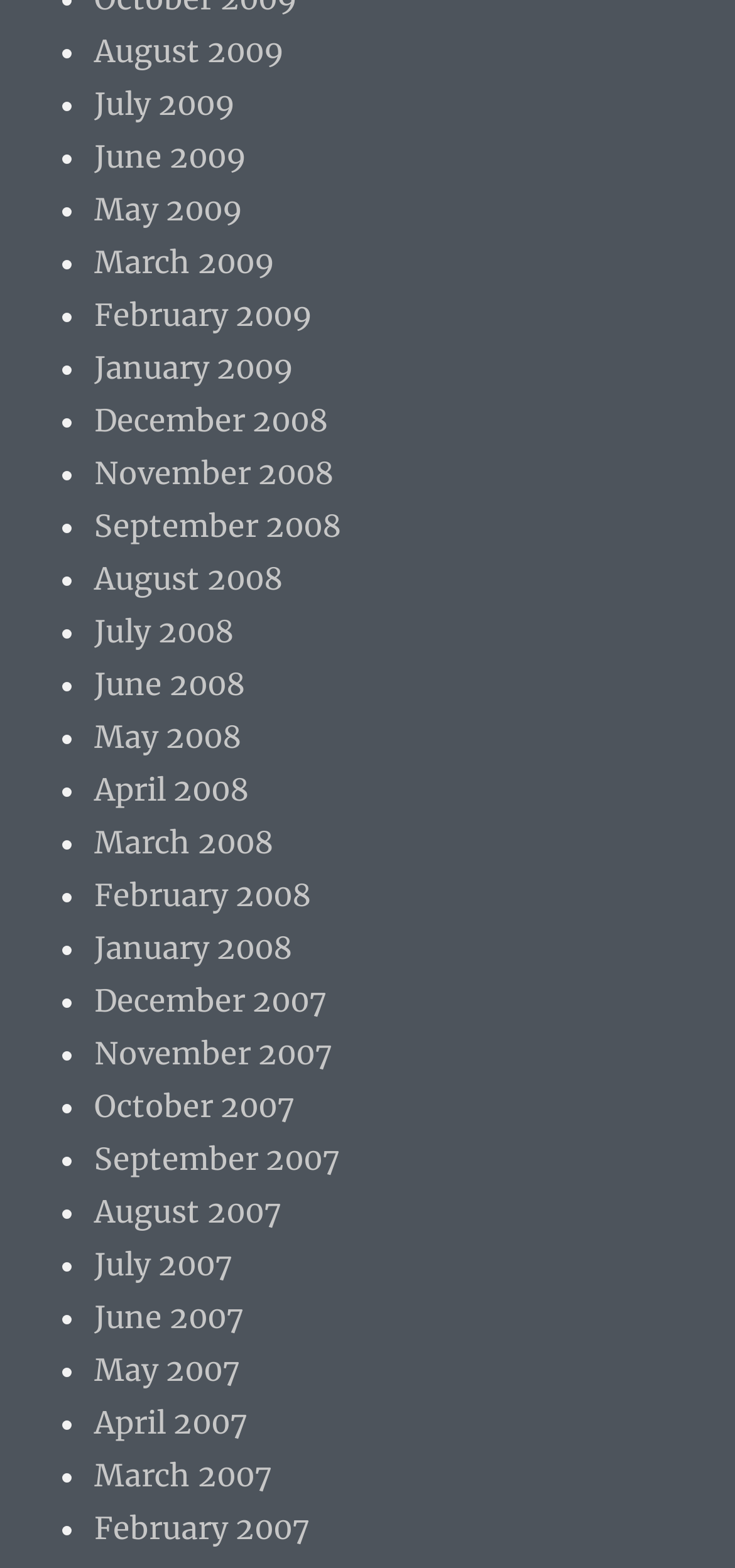Please identify the bounding box coordinates of the element I need to click to follow this instruction: "View February 2007".

[0.128, 0.962, 0.42, 0.986]